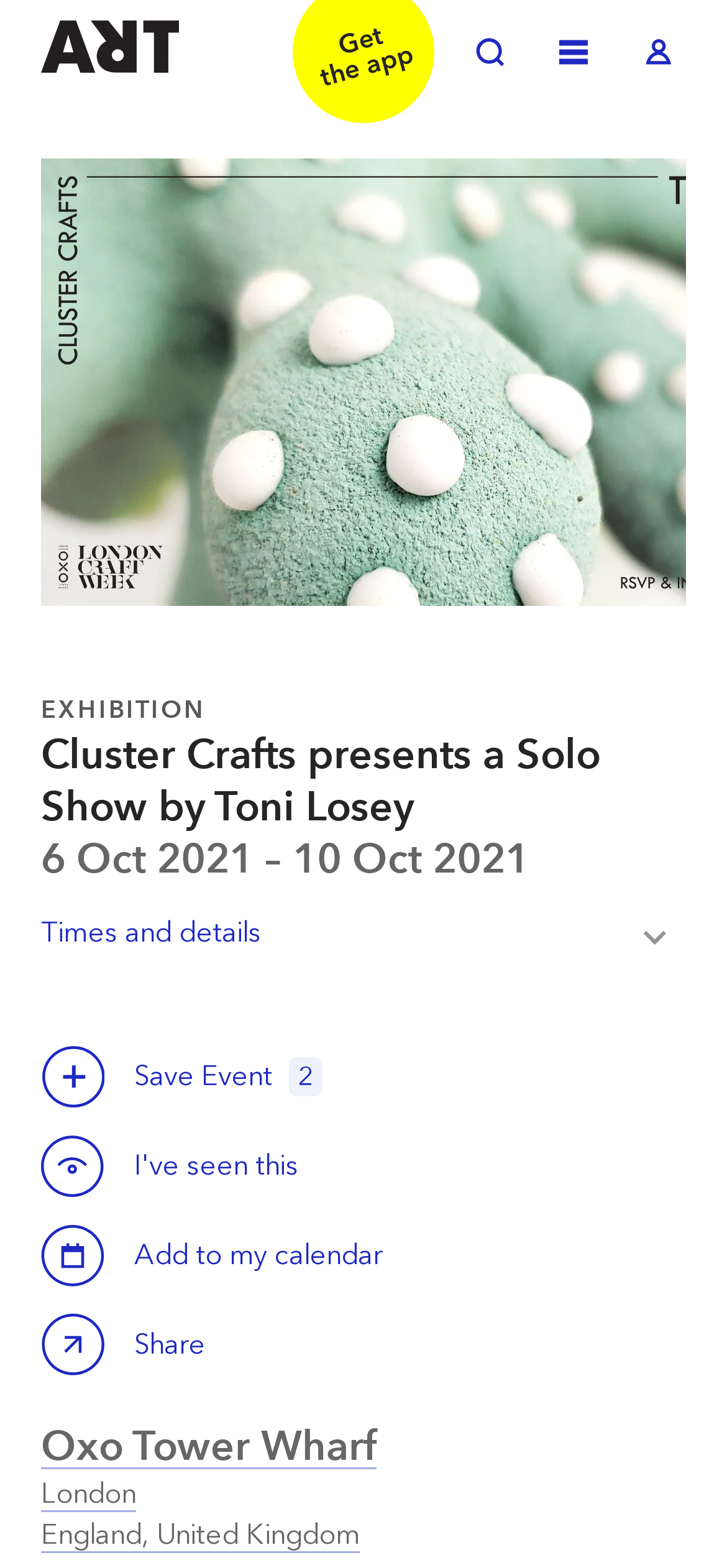What is the name of the exhibition?
Answer the question with just one word or phrase using the image.

Cluster Crafts presents a Solo Show by Toni Losey